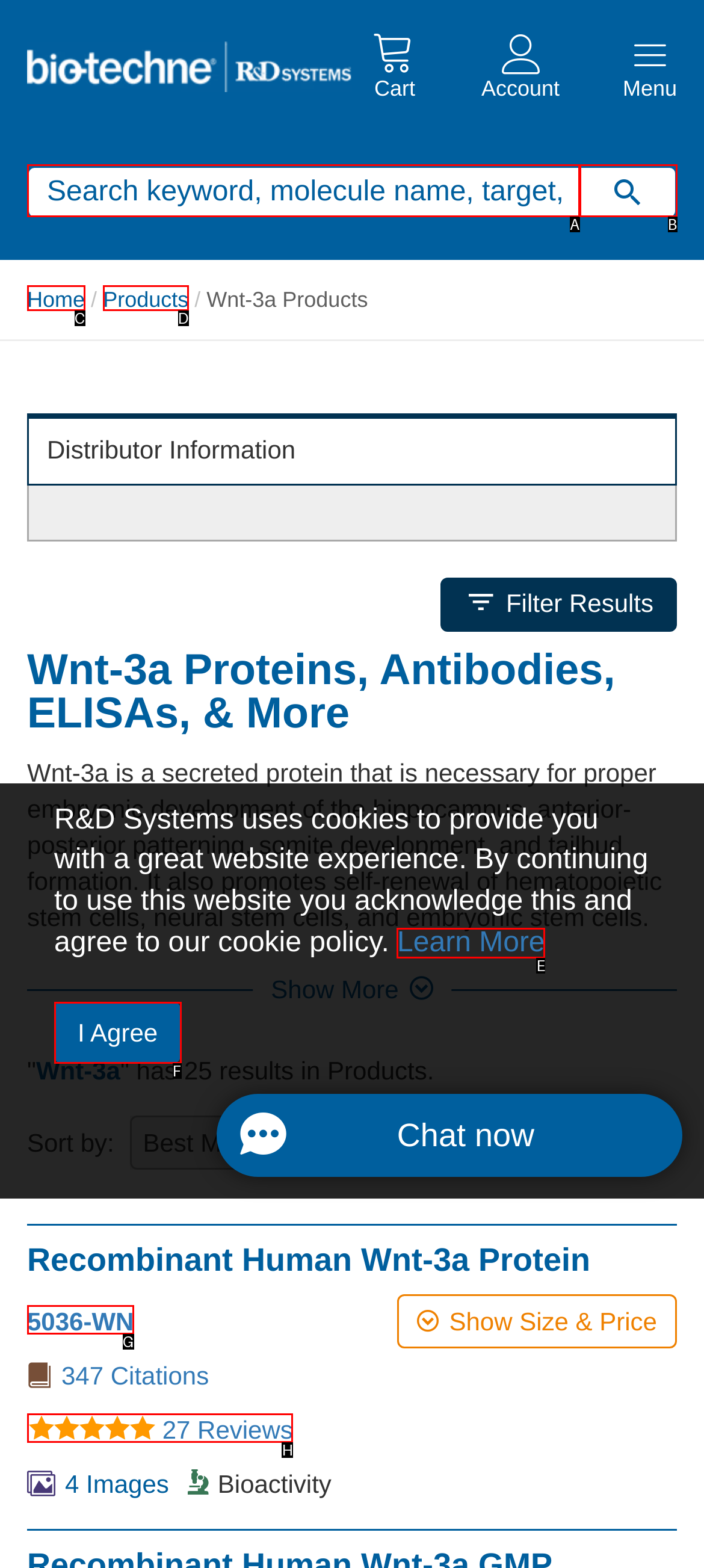Tell me which one HTML element I should click to complete the following task: Learn more about cookies Answer with the option's letter from the given choices directly.

E